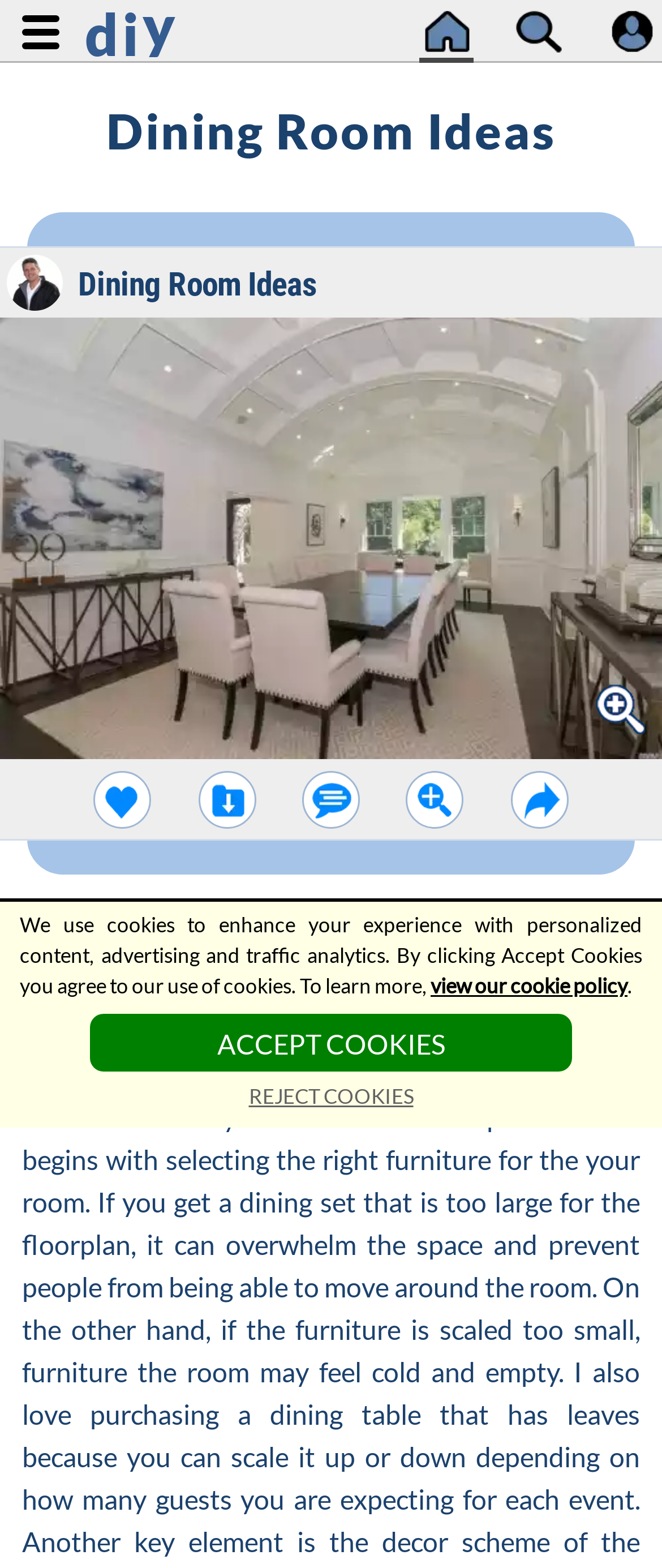Locate the bounding box coordinates of the area you need to click to fulfill this instruction: 'go to home page'. The coordinates must be in the form of four float numbers ranging from 0 to 1: [left, top, right, bottom].

[0.64, 0.006, 0.71, 0.034]